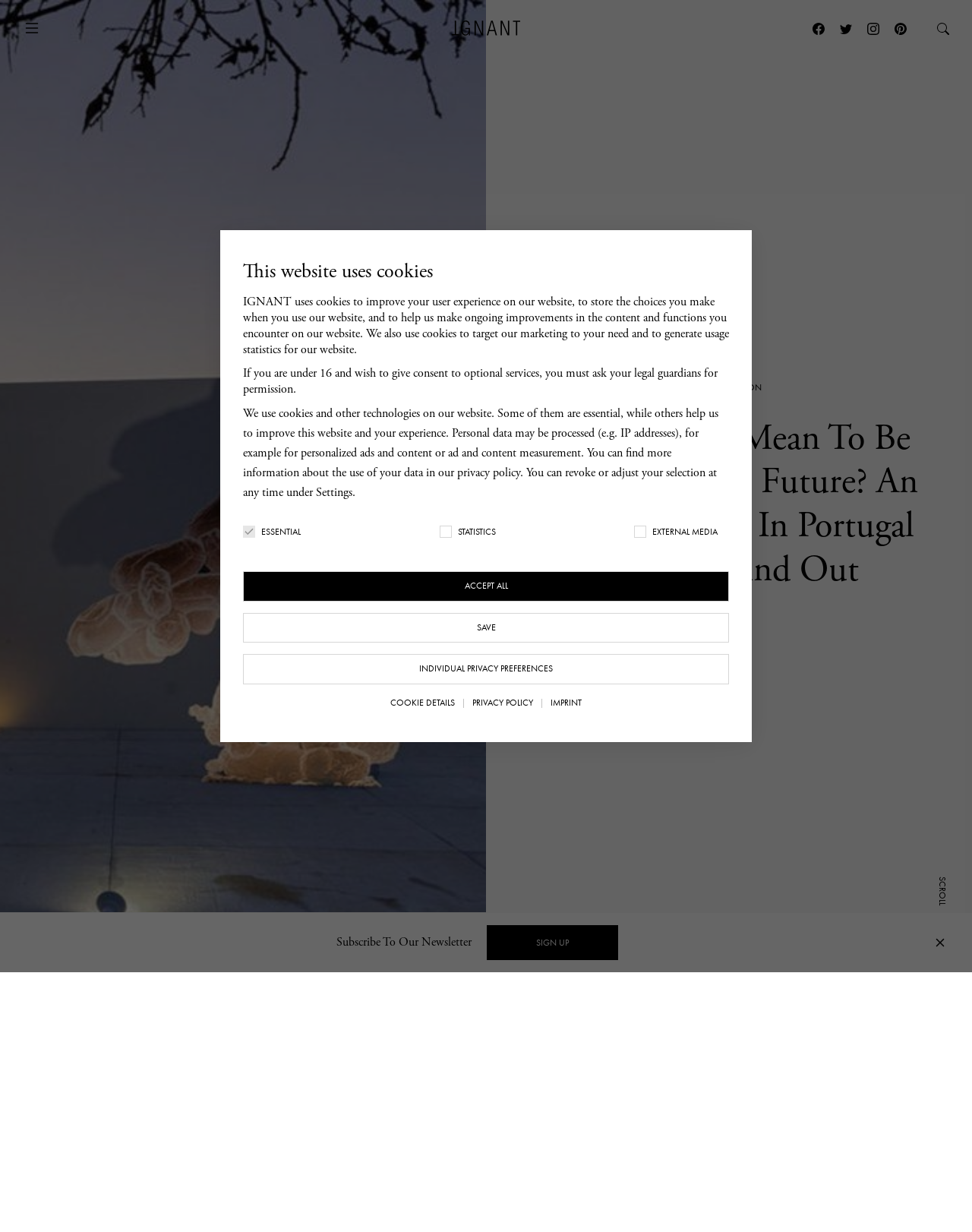What is the name of the art exhibition? Using the information from the screenshot, answer with a single word or phrase.

What Will It Mean To Be Human In The Future?